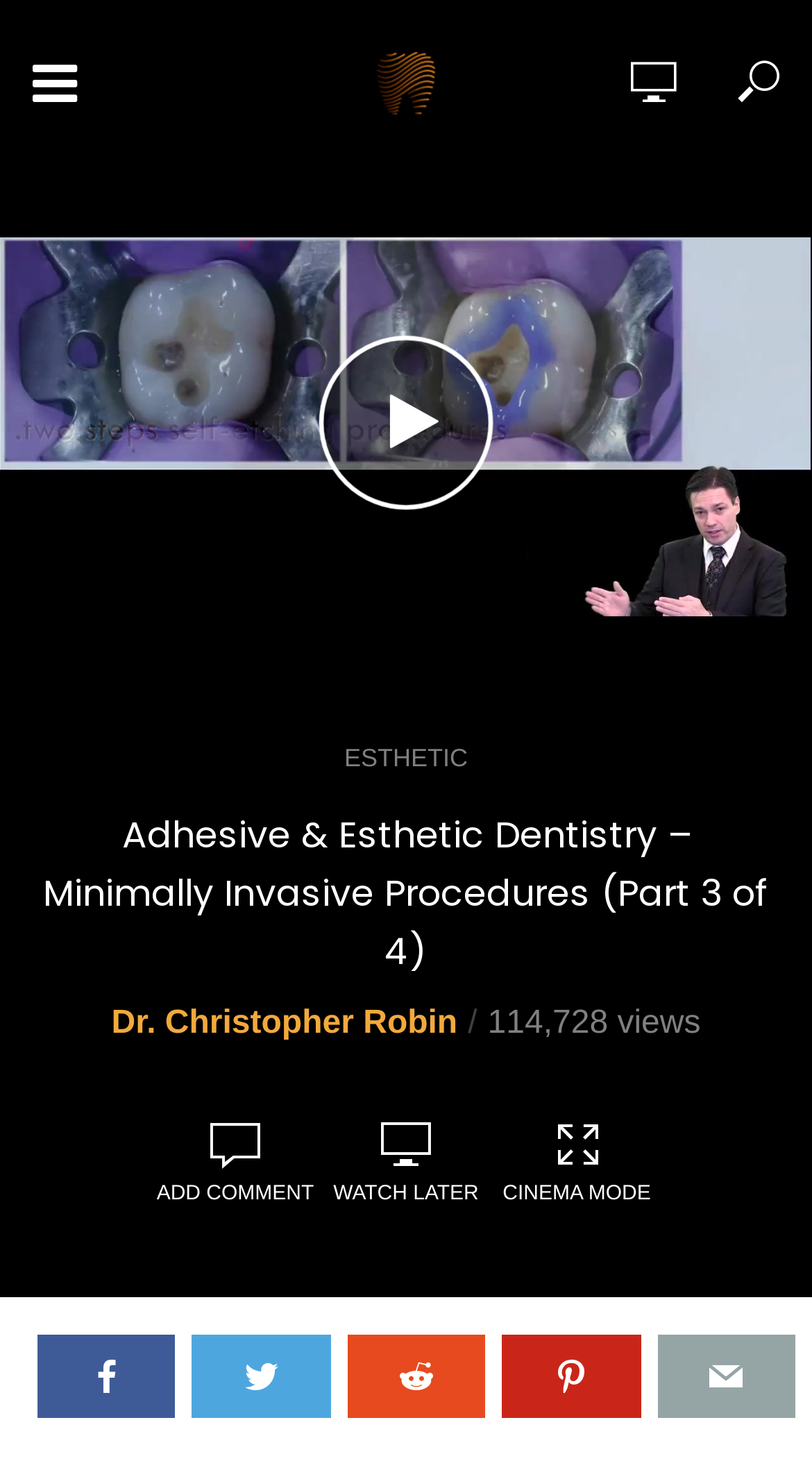Explain in detail what is displayed on the webpage.

The webpage is about Adhesive and Esthetic Dentistry, specifically focusing on Minimally Invasive Procedures, which is part 3 of a 4-part series. 

At the top, there is a logo of VIDEdental, accompanied by a link to the VIDEdental website. To the left of the logo, there is a button with an icon. Below these elements, there is a navigation menu with links to HOME, BROWSE, ACCOUNT, MEMBERSHIP, and IOS/ANDROID APP. 

The main content of the webpage is a video, which is not directly described in the accessibility tree. However, there are several links and text elements related to the video. The title of the video, "Adhesive & Esthetic Dentistry – Minimally Invasive Procedures (Part 3 of 4)", is displayed prominently. Below the title, there is a link to the video creator, Dr. Christopher Robin. Next to the creator's link, there is a text element showing the number of views, which is 114,728. 

Underneath the video title and creator information, there are several links to interact with the video, including "ADD COMMENT", "WATCH LATER", and "CINEMA MODE". At the bottom of the page, there are five links with icons, which are not explicitly described.